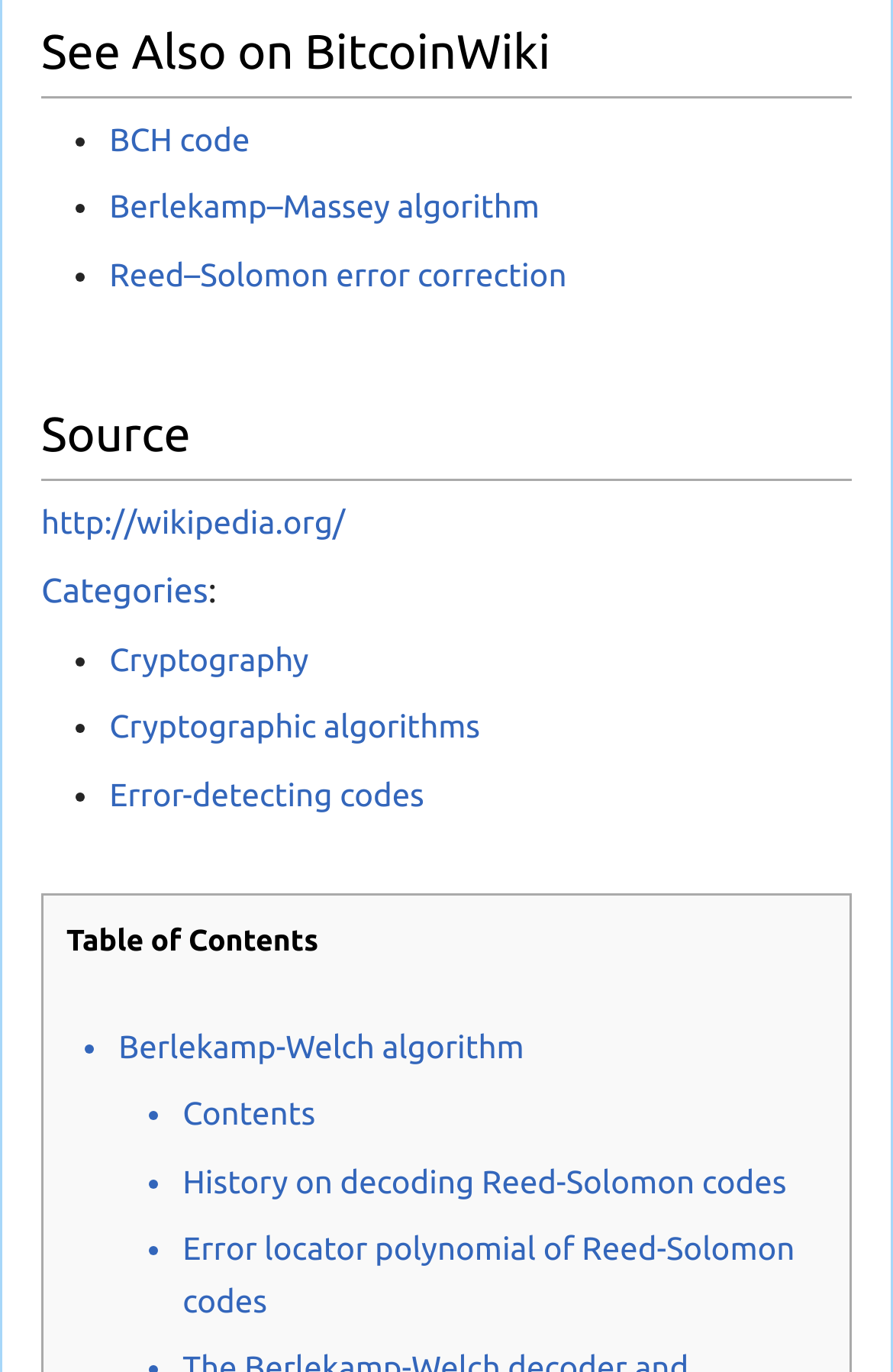Identify the bounding box coordinates of the element to click to follow this instruction: 'Click on BCH code'. Ensure the coordinates are four float values between 0 and 1, provided as [left, top, right, bottom].

[0.122, 0.089, 0.28, 0.115]